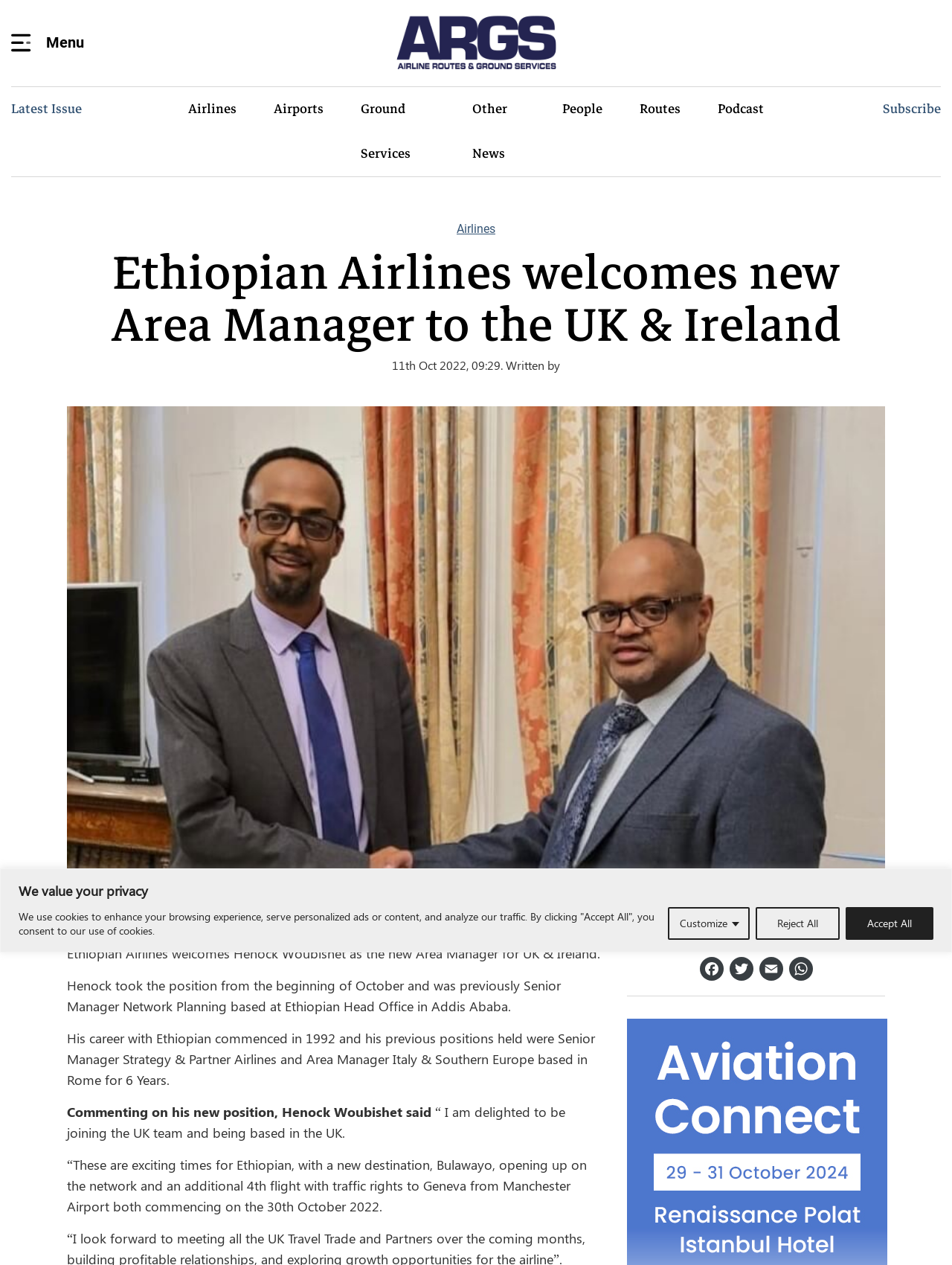Using floating point numbers between 0 and 1, provide the bounding box coordinates in the format (top-left x, top-left y, bottom-right x, bottom-right y). Locate the UI element described here: Routes

[0.652, 0.069, 0.734, 0.104]